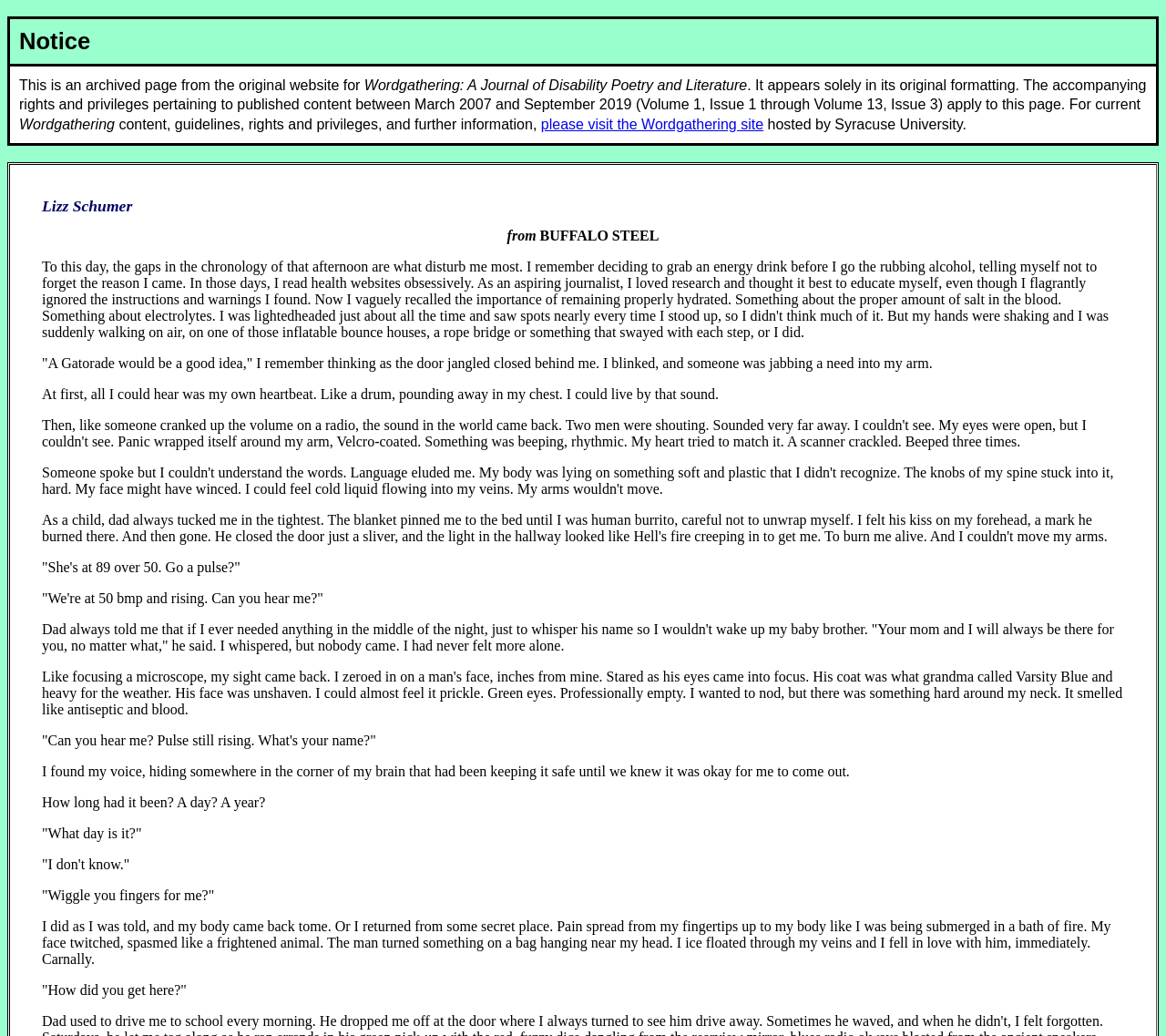Respond to the following question using a concise word or phrase: 
What is the purpose of the notice section?

To provide information about the archived page